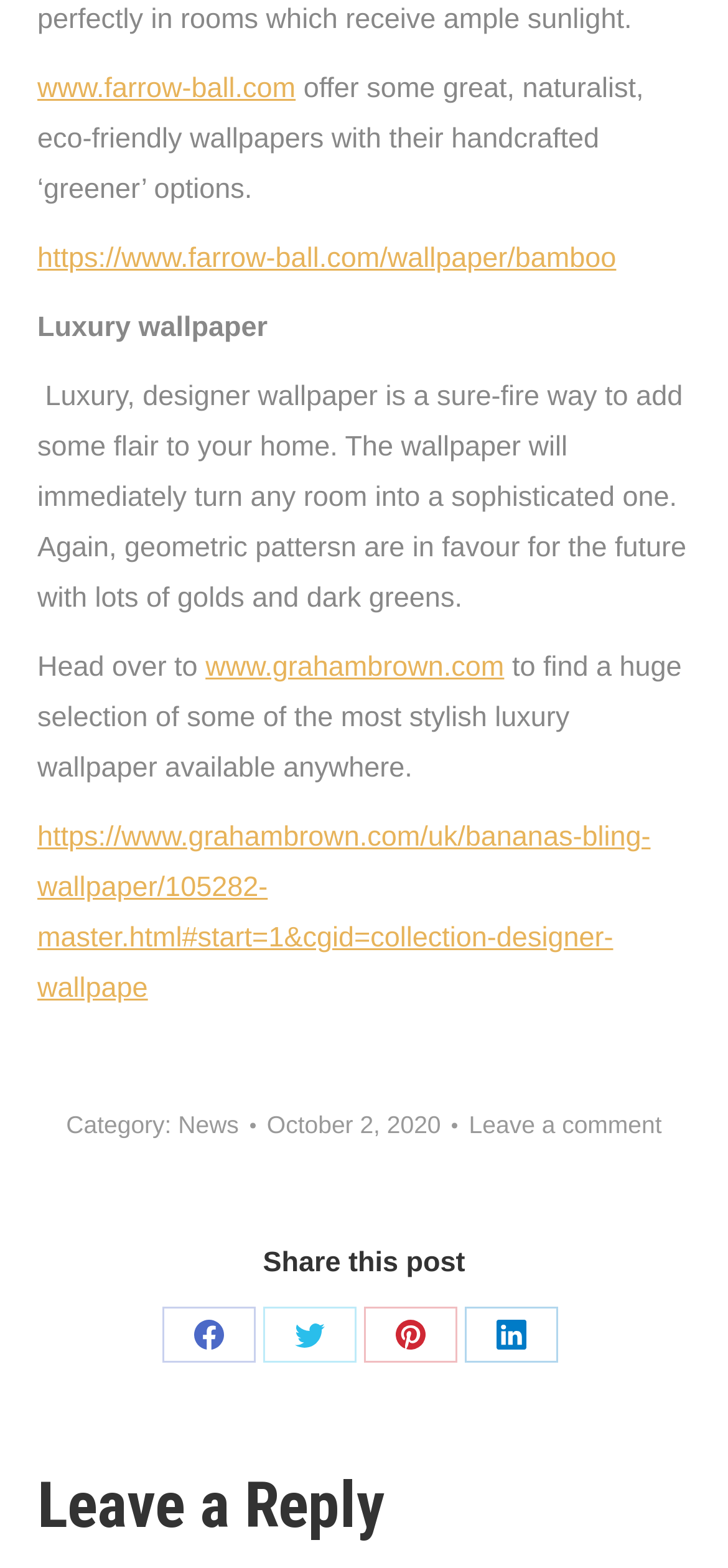Can you give a detailed response to the following question using the information from the image? What is the date of the post?

The date of the post is October 2, 2020, which is a link with the text 'October 2, 2020' and has a bounding box coordinate of [0.367, 0.706, 0.629, 0.73]. This is mentioned in the post as the date it was published.